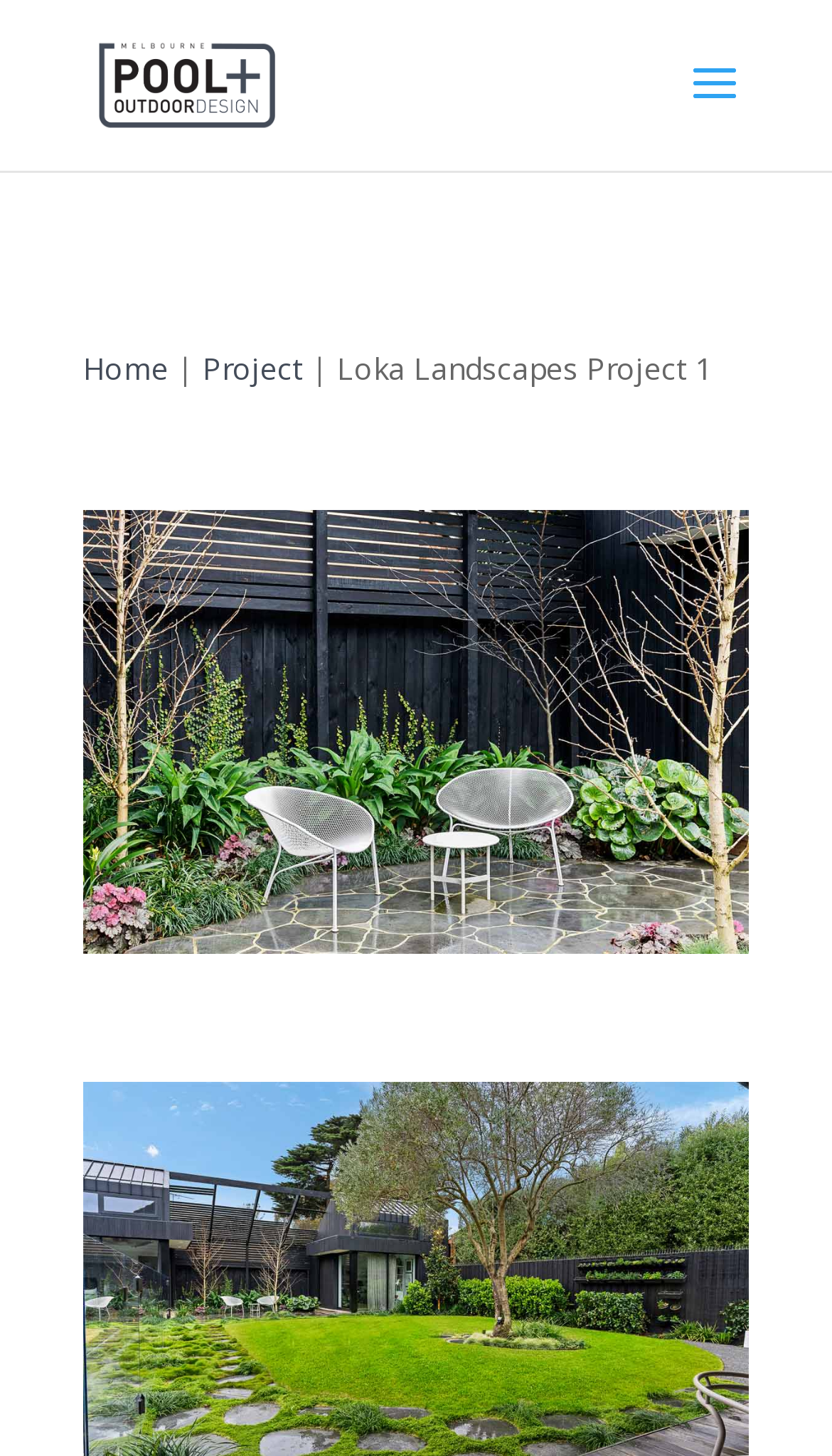Please specify the bounding box coordinates in the format (top-left x, top-left y, bottom-right x, bottom-right y), with all values as floating point numbers between 0 and 1. Identify the bounding box of the UI element described by: alt="Melbourne Pool and Outdoor Design"

[0.11, 0.042, 0.339, 0.07]